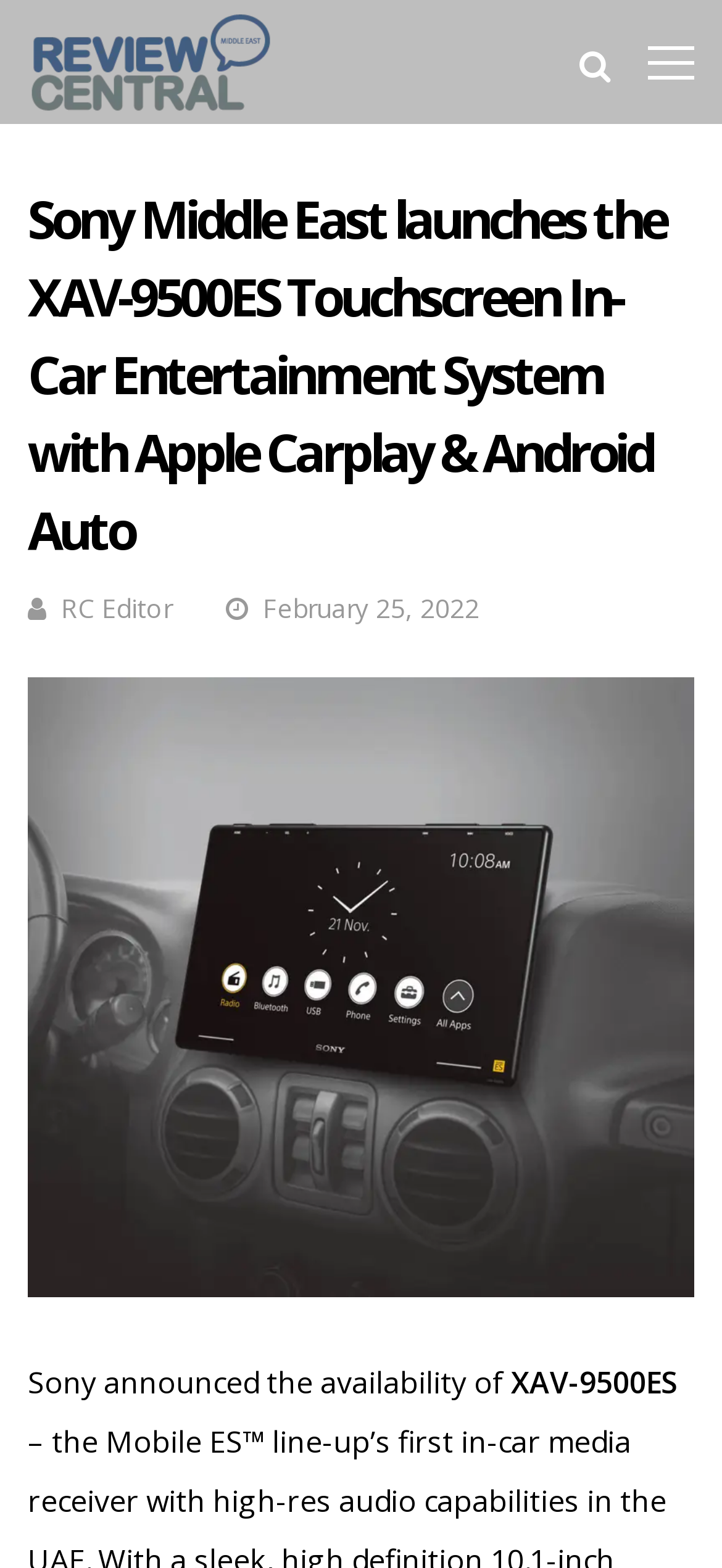Find the bounding box coordinates of the UI element according to this description: "RC Editor".

[0.085, 0.376, 0.238, 0.399]